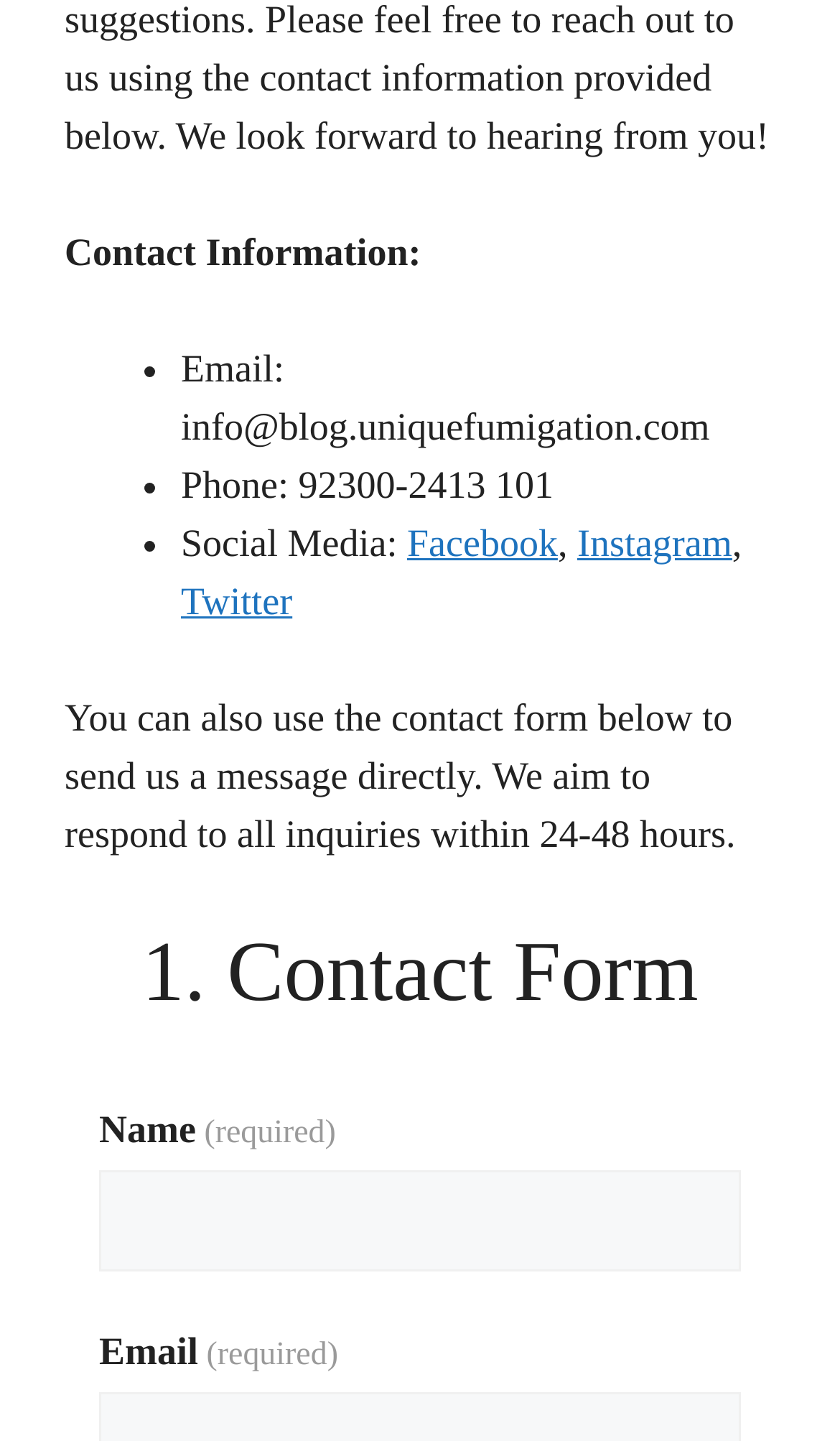Locate the bounding box of the user interface element based on this description: "parent_node: Name(required) name="g3023-name"".

[0.118, 0.812, 0.882, 0.883]